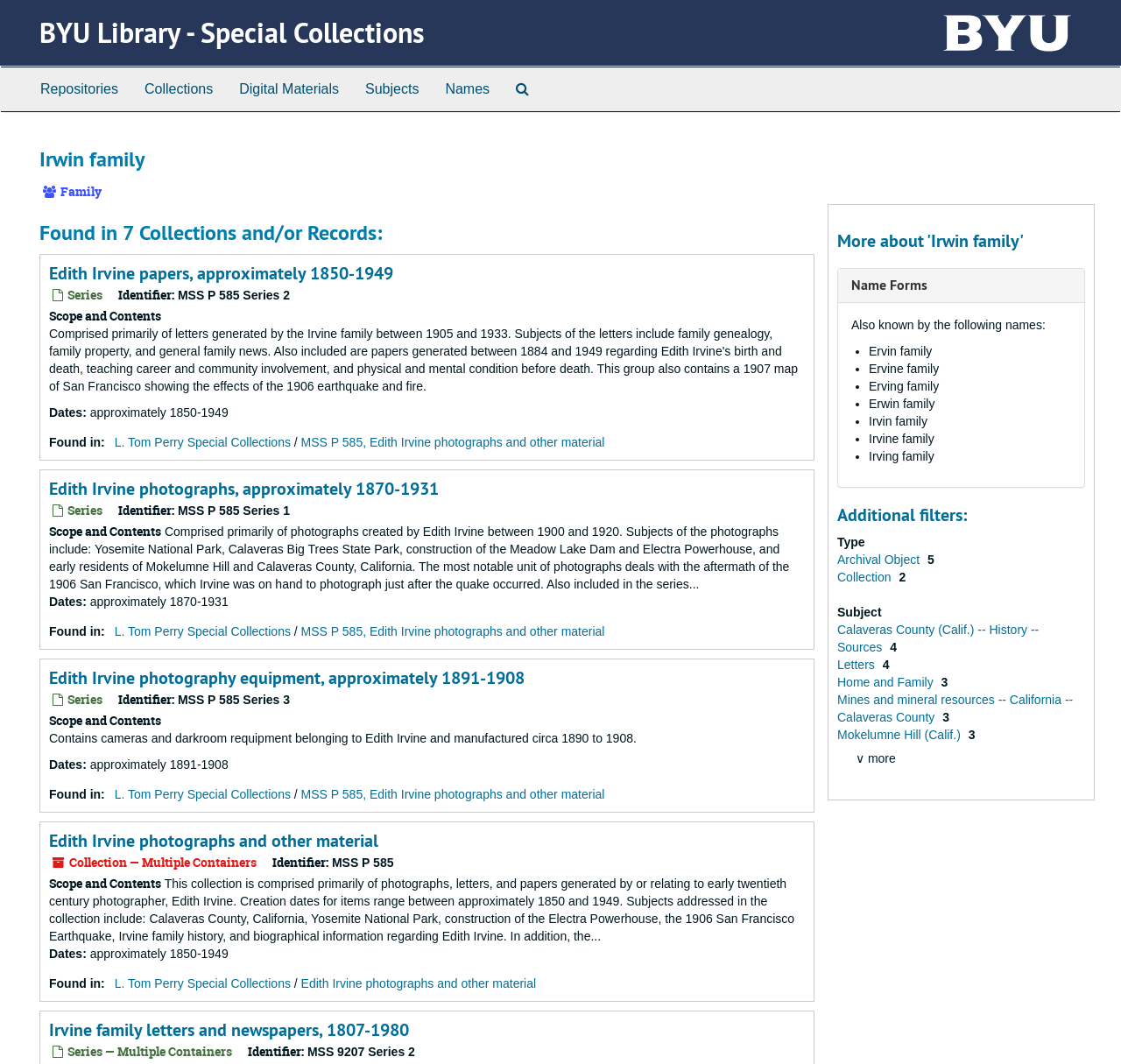Create a detailed narrative describing the layout and content of the webpage.

The webpage is about the Irwin family, with a focus on their archives and collections at the BYU Library - Special Collections. At the top of the page, there is a heading with the title "BYU Library - Special Collections" and a link to the same. Below this, there is a top-level navigation menu with links to "Repositories", "Collections", "Digital Materials", "Subjects", "Names", and "Search The Archives".

The main content of the page is divided into several sections, each with a heading describing a specific collection or series related to the Irwin family. These sections include "Edith Irvine papers, approximately 1850-1949", "Edith Irvine photographs, approximately 1870-1931", "Edith Irvine photography equipment, approximately 1891-1908", "Edith Irvine photographs and other material", and "Irvine family letters and newspapers, 1807-1980". Each section has a link to the corresponding collection, as well as information about the scope and contents of the collection, including dates and descriptions of the materials.

To the right of the main content, there is a section with the heading "More about 'Irwin family'", which includes a link to "Name Forms" and a list of alternative names for the Irwin family, such as "Ervin family".